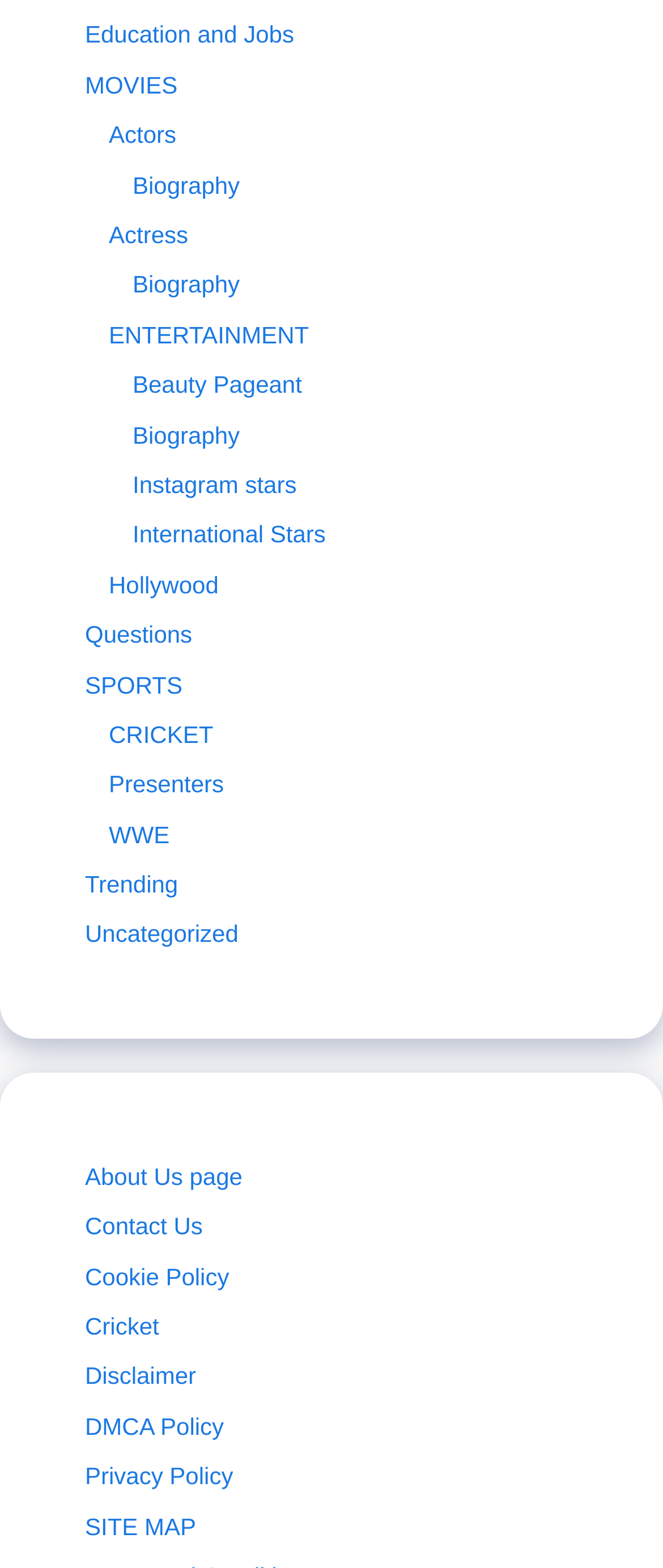Please specify the coordinates of the bounding box for the element that should be clicked to carry out this instruction: "Send an email to CONTACT@ASTERISK.CY". The coordinates must be four float numbers between 0 and 1, formatted as [left, top, right, bottom].

None